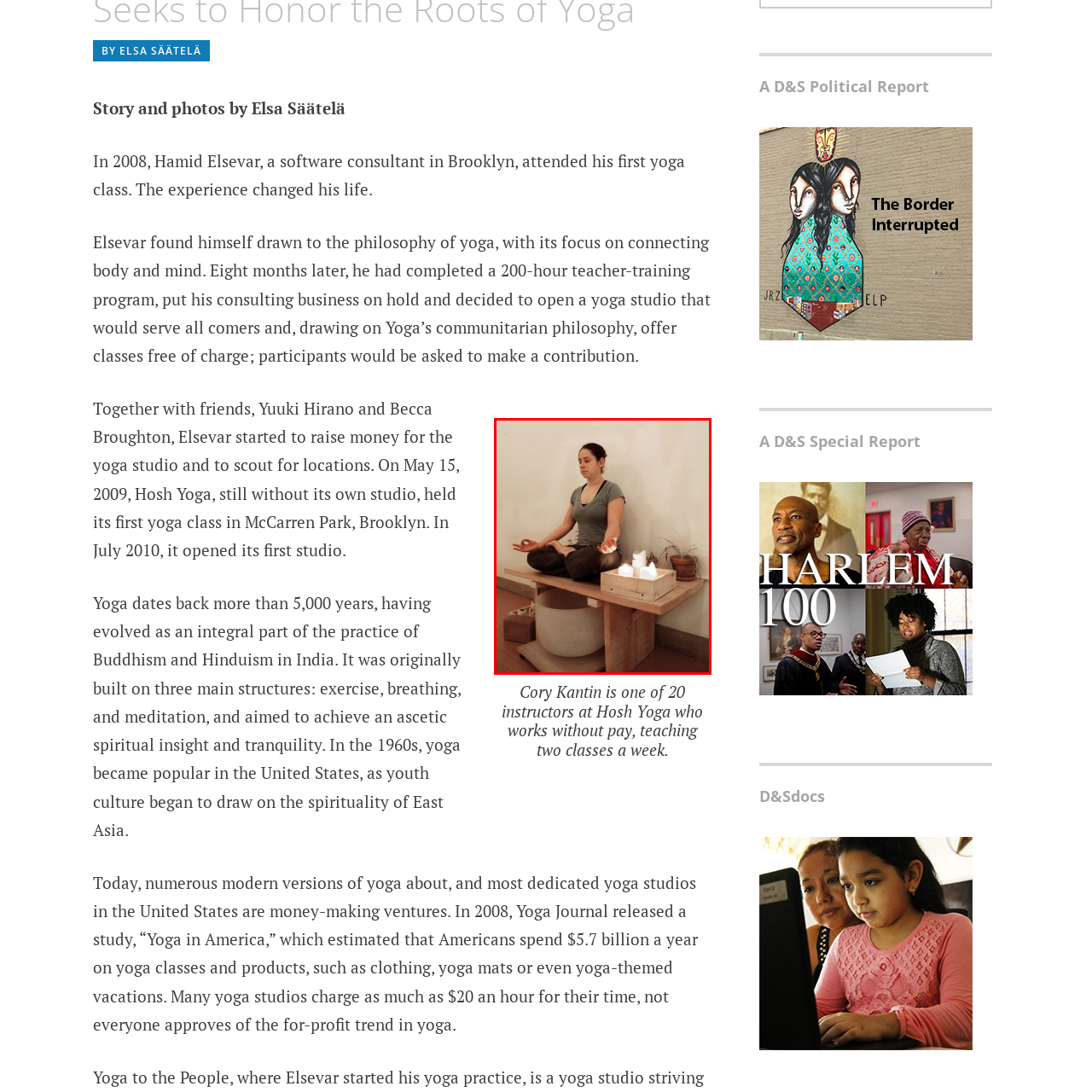Examine the content inside the red boundary in the image and give a detailed response to the following query: What is the purpose of the candles?

The caption states that the soft glowing candles surround the woman, and they enhance the peaceful ambiance of the space, which suggests that their purpose is to create a calming atmosphere.